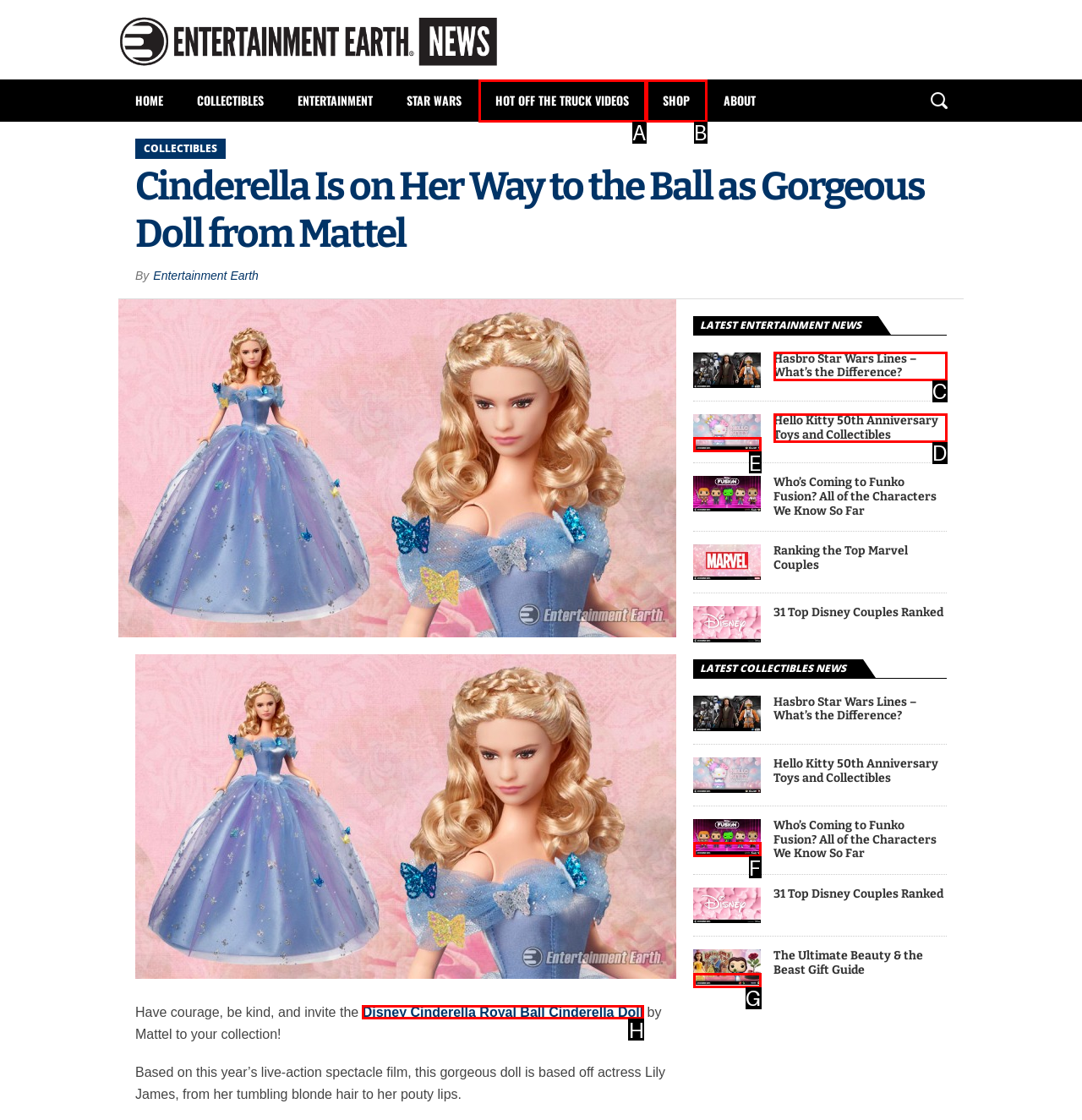For the given instruction: Click on the 'Disney Cinderella Royal Ball Cinderella Doll' link, determine which boxed UI element should be clicked. Answer with the letter of the corresponding option directly.

H